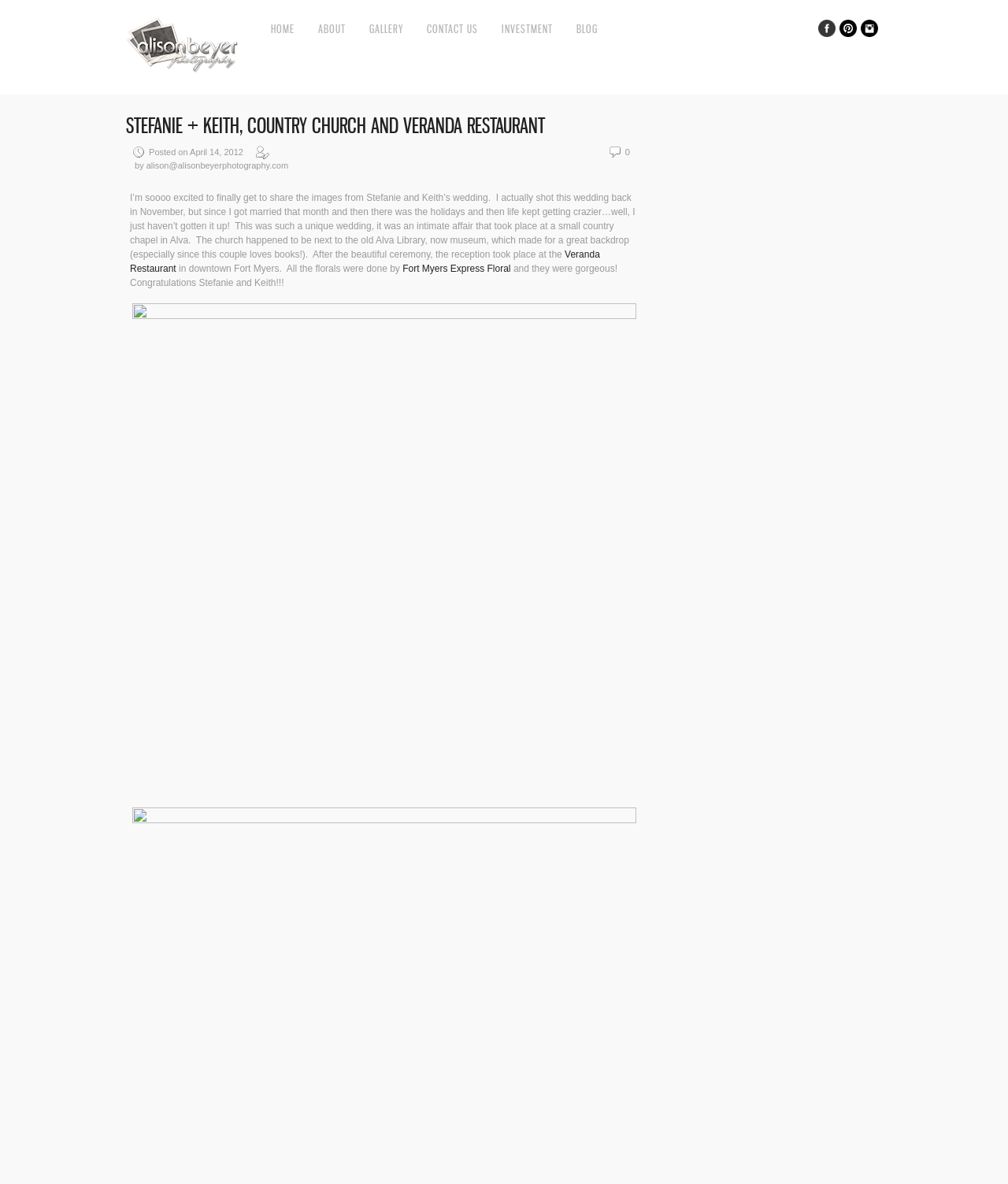Identify the bounding box coordinates of the part that should be clicked to carry out this instruction: "Read the blog post".

[0.129, 0.162, 0.63, 0.219]